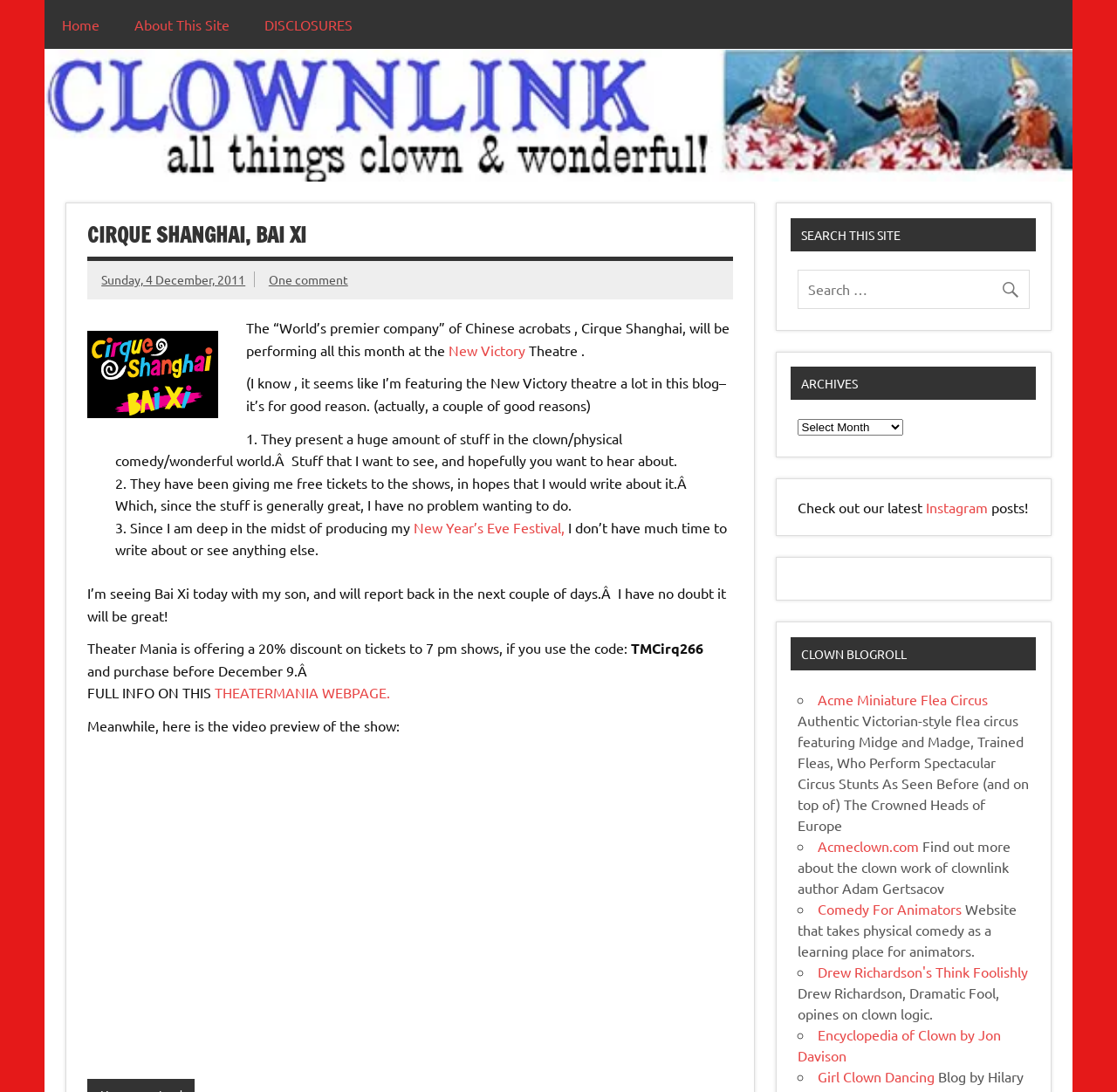Could you find the bounding box coordinates of the clickable area to complete this instruction: "Check out the latest Instagram posts"?

[0.829, 0.457, 0.887, 0.473]